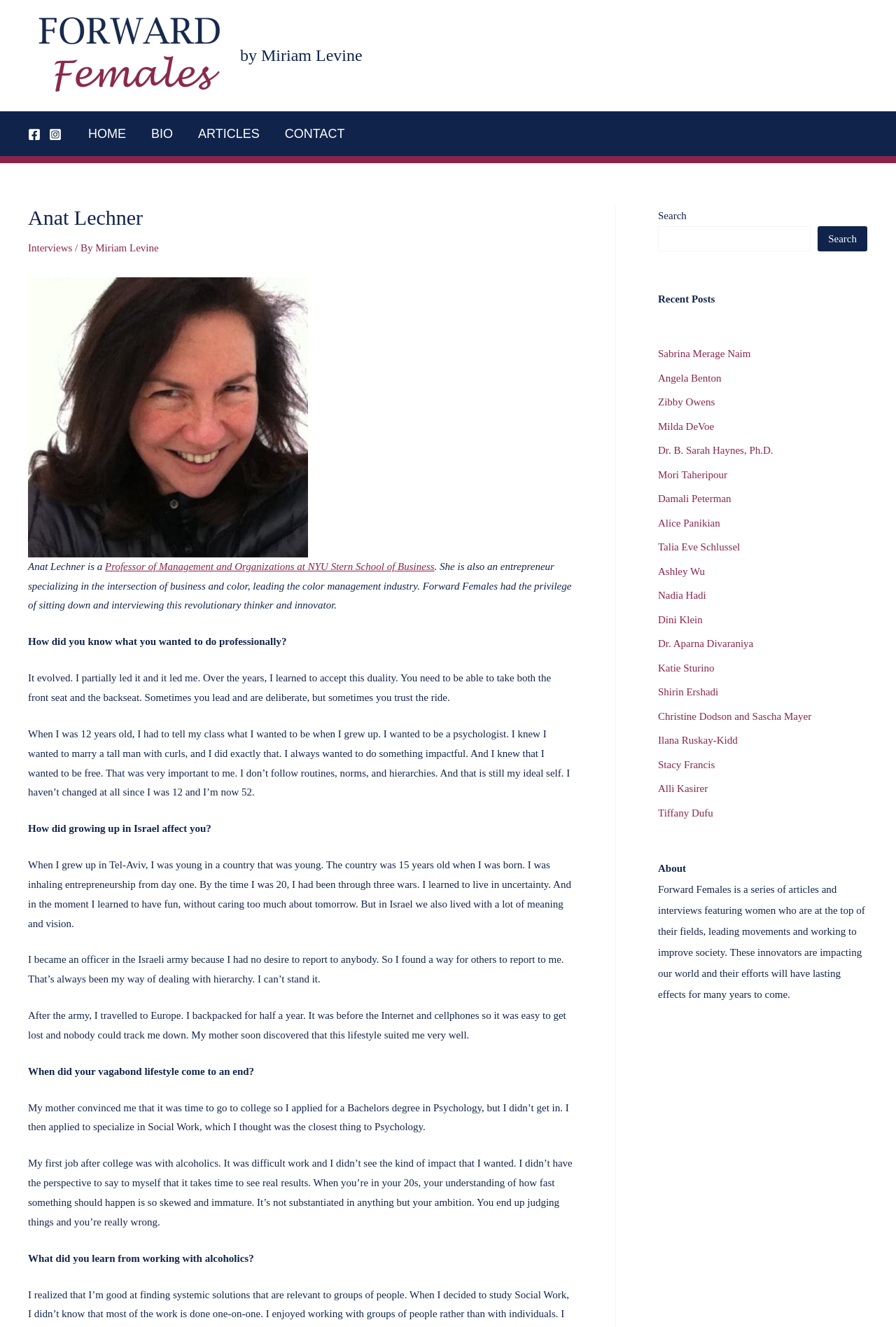Provide the bounding box coordinates of the HTML element described by the text: "Dr. B. Sarah Haynes, Ph.D.".

[0.734, 0.335, 0.863, 0.344]